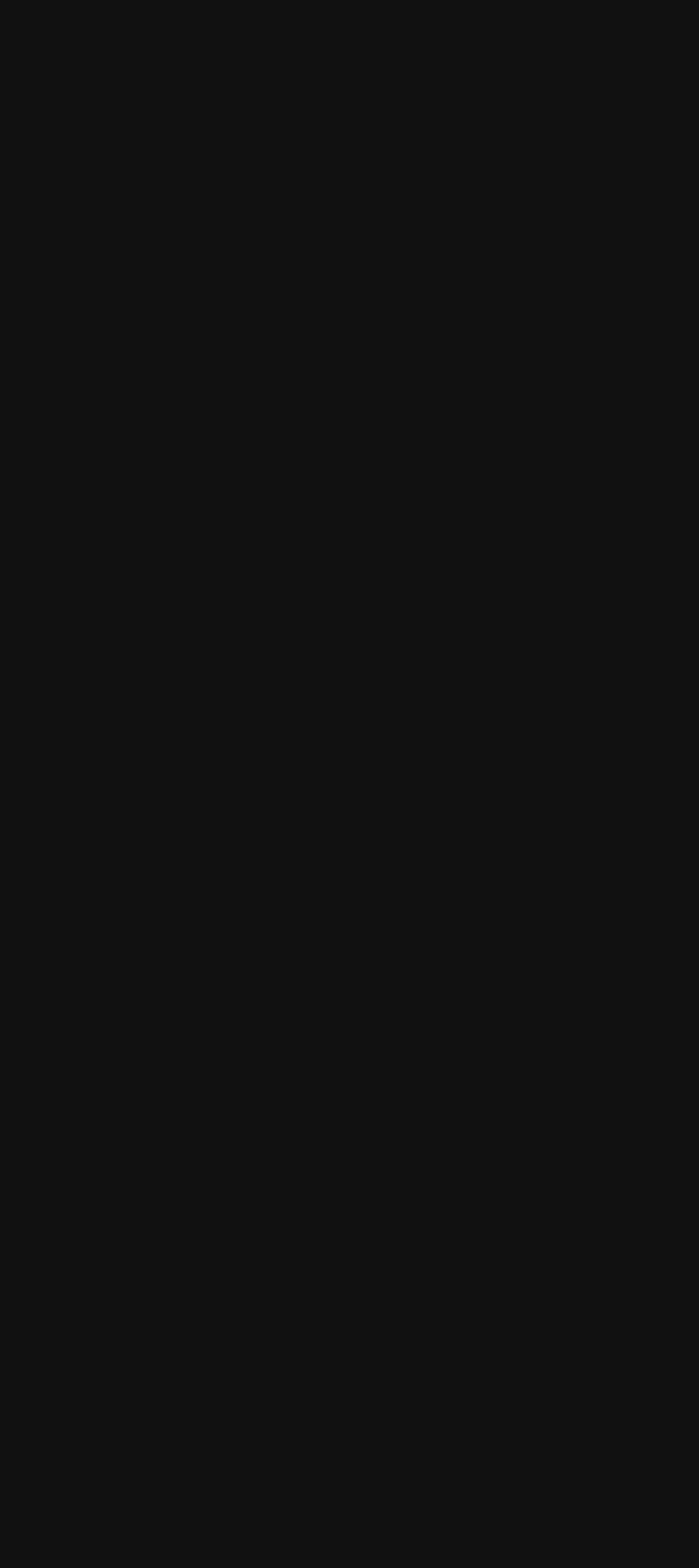Please identify the bounding box coordinates of the element's region that should be clicked to execute the following instruction: "go to PÁGINA INICIAL". The bounding box coordinates must be four float numbers between 0 and 1, i.e., [left, top, right, bottom].

None